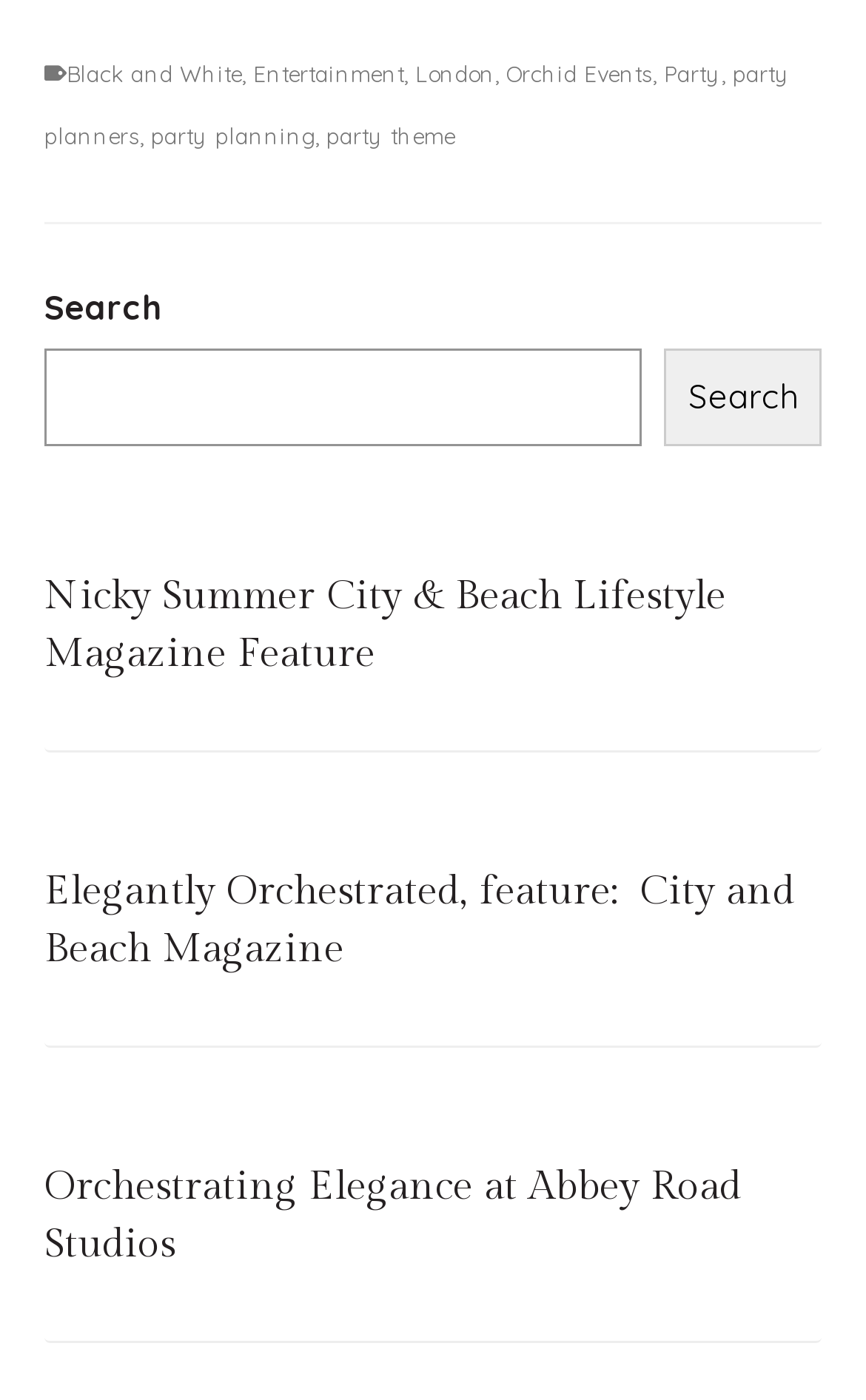Give a one-word or one-phrase response to the question: 
How many articles are on the webpage?

3